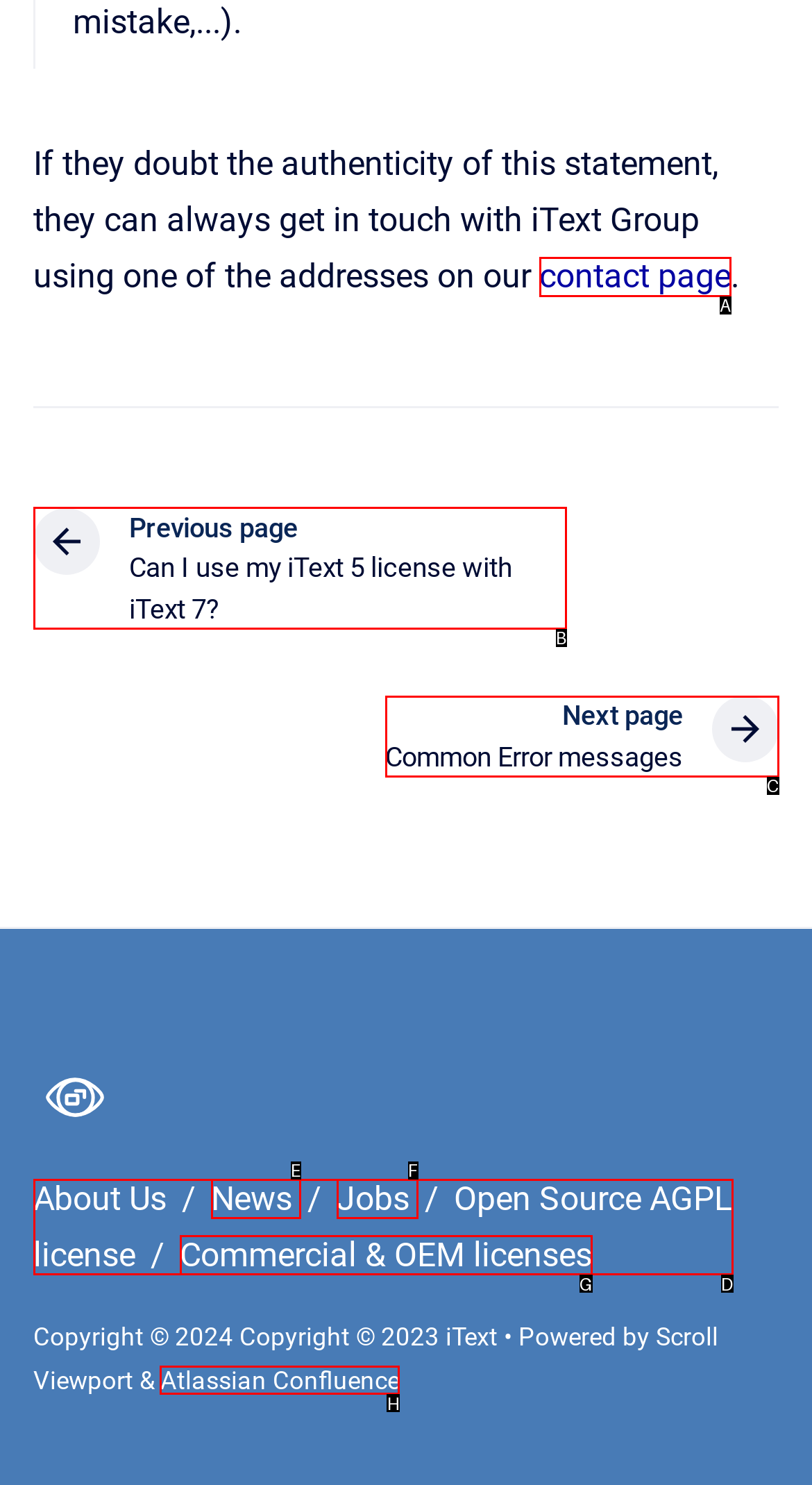For the instruction: go to Atlassian Confluence, which HTML element should be clicked?
Respond with the letter of the appropriate option from the choices given.

H